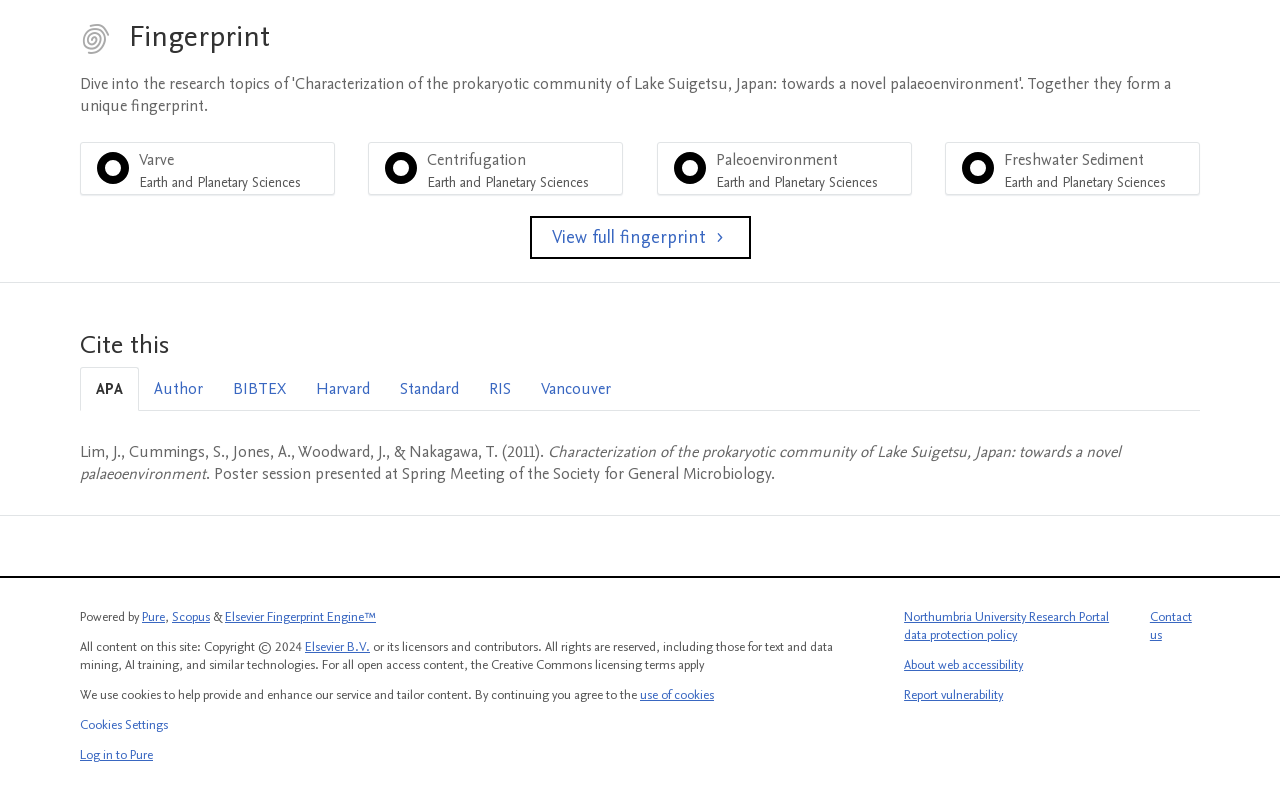Determine the bounding box coordinates for the area that needs to be clicked to fulfill this task: "Log in to Pure". The coordinates must be given as four float numbers between 0 and 1, i.e., [left, top, right, bottom].

[0.062, 0.926, 0.12, 0.948]